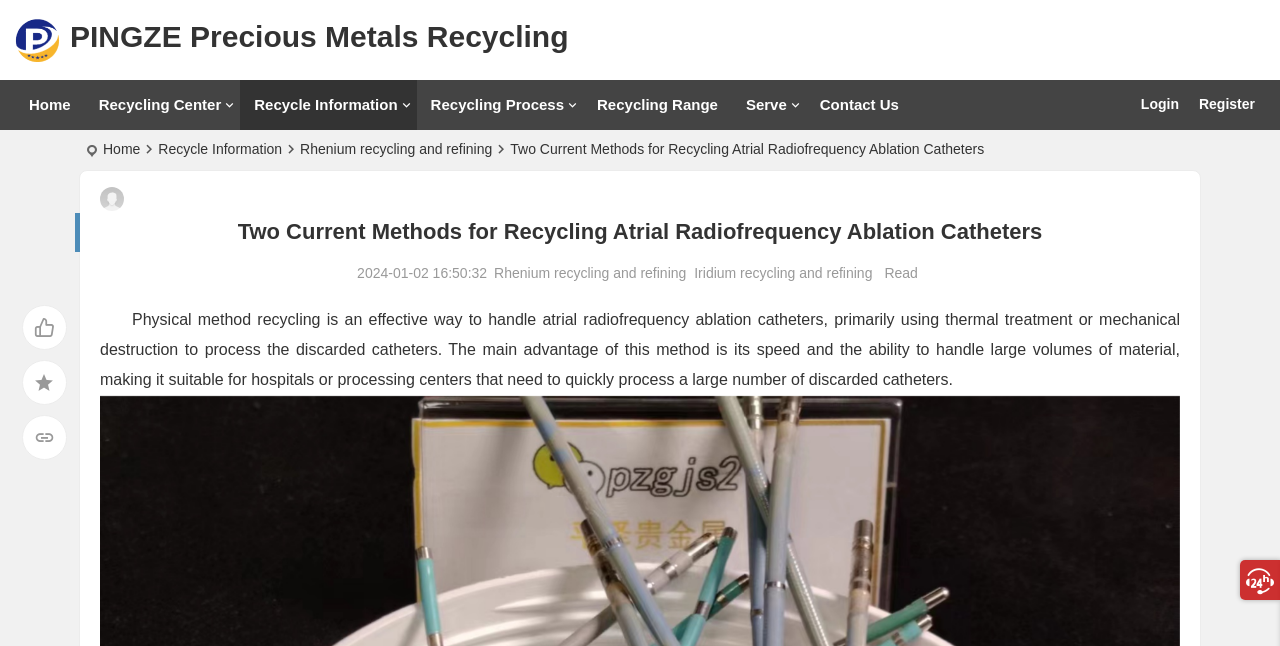What type of catheters are being discussed?
Please respond to the question with as much detail as possible.

The text 'Physical method recycling is an effective way to handle atrial radiofrequency ablation catheters...' explicitly mentions the type of catheters being discussed, which is a key aspect of the webpage's content.